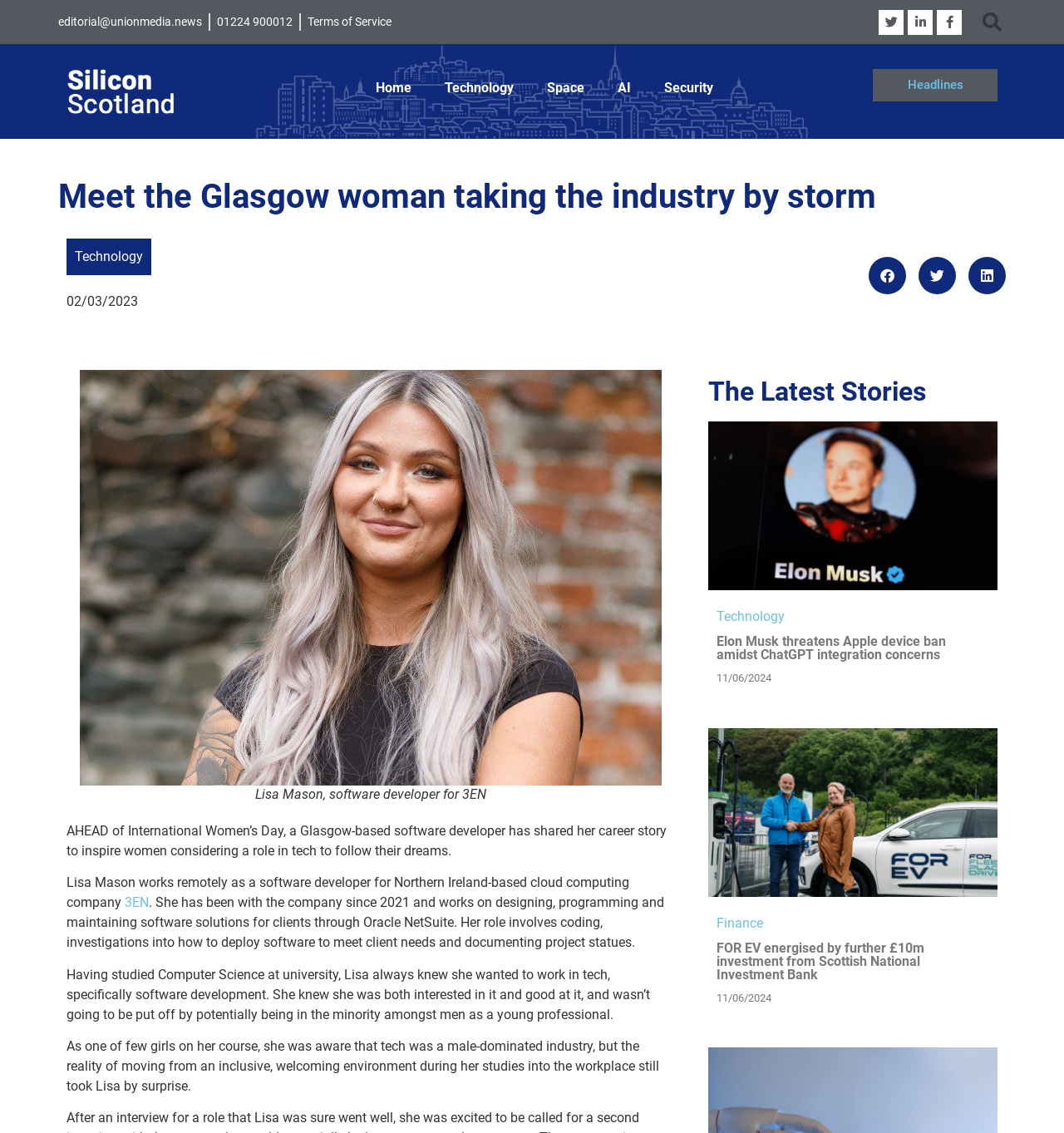Please indicate the bounding box coordinates of the element's region to be clicked to achieve the instruction: "Explore Residential services". Provide the coordinates as four float numbers between 0 and 1, i.e., [left, top, right, bottom].

None